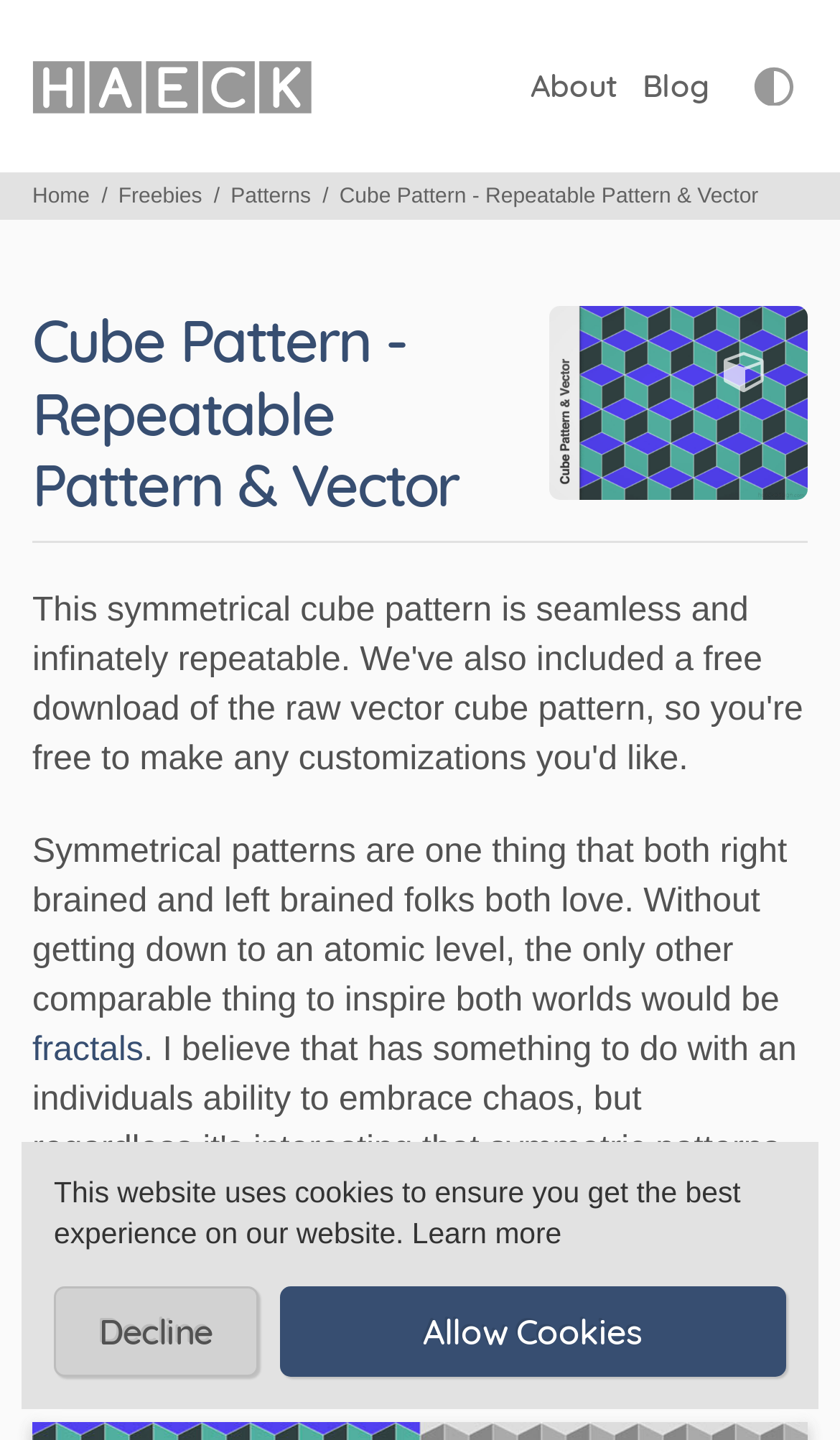Give an extensive and precise description of the webpage.

This webpage is about a repeatable cube pattern, which includes a free cube pattern vector and cube background PNG. At the top left corner, there is a logo of Haeck Design, which is a link. Next to the logo, there are several links, including "About", "Blog", and a button to toggle the theme. Below these links, there are several tabs, including "Home", "Freebies", "Patterns", and "Cube Pattern - Repeatable Pattern & Vector", which is the current page.

On the current page, there is a large figure that takes up most of the width, displaying the cube pattern. Above the figure, there is a heading with the same title as the page. Below the figure, there is a paragraph of text that discusses the appeal of symmetrical patterns to both right-brained and left-brained individuals, with a link to "fractals" in the middle of the text.

Further down the page, there is another heading, "Sample Cube Pattern PNGs from Cube Pattern Vector". At the bottom of the page, there is a dialog box about cookie consent, which includes a message, a "learn more about cookies" button, a "decline cookies" button, and an "allow cookies" button.